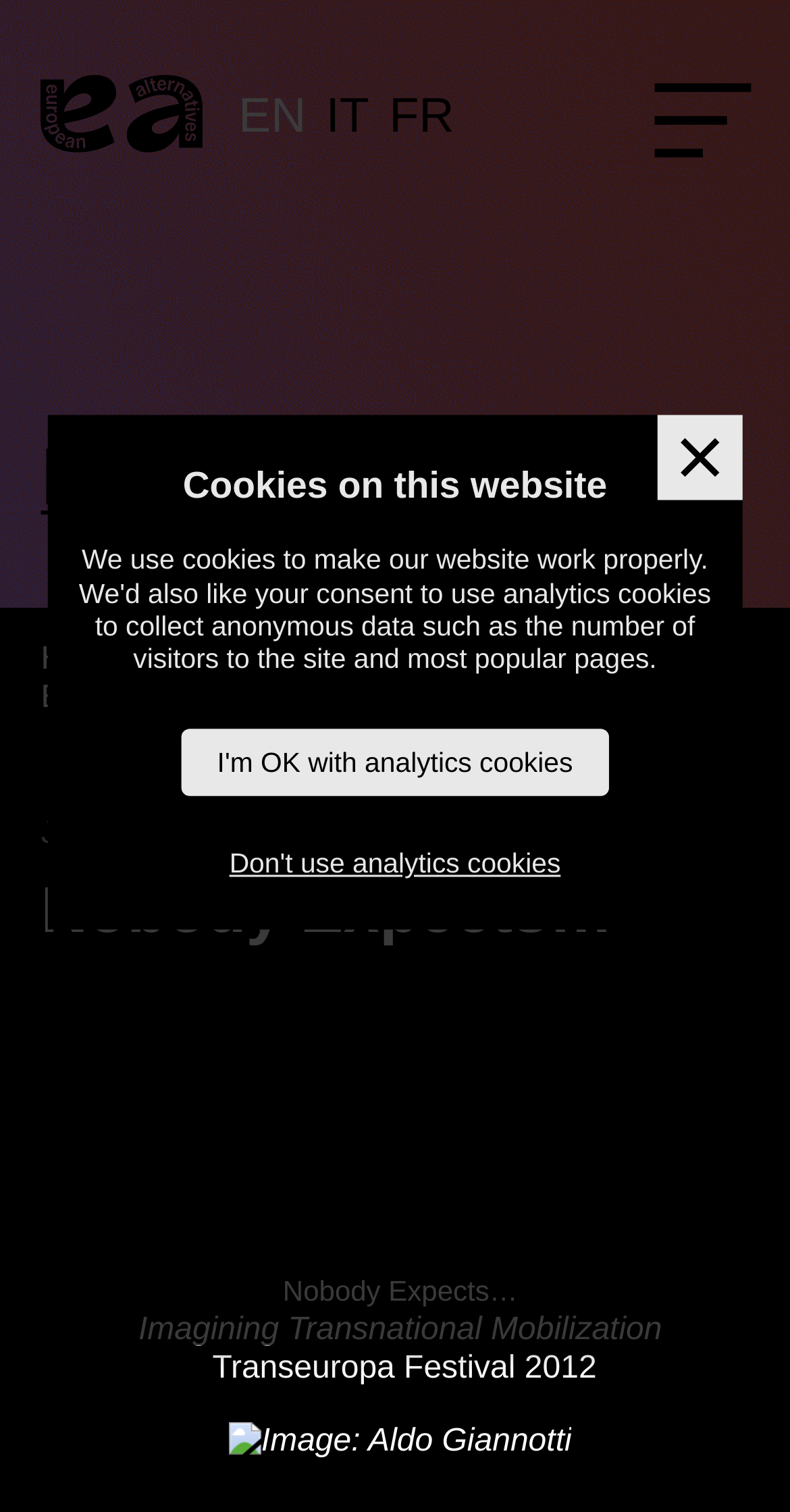Calculate the bounding box coordinates for the UI element based on the following description: "Dismiss message". Ensure the coordinates are four float numbers between 0 and 1, i.e., [left, top, right, bottom].

[0.832, 0.274, 0.94, 0.331]